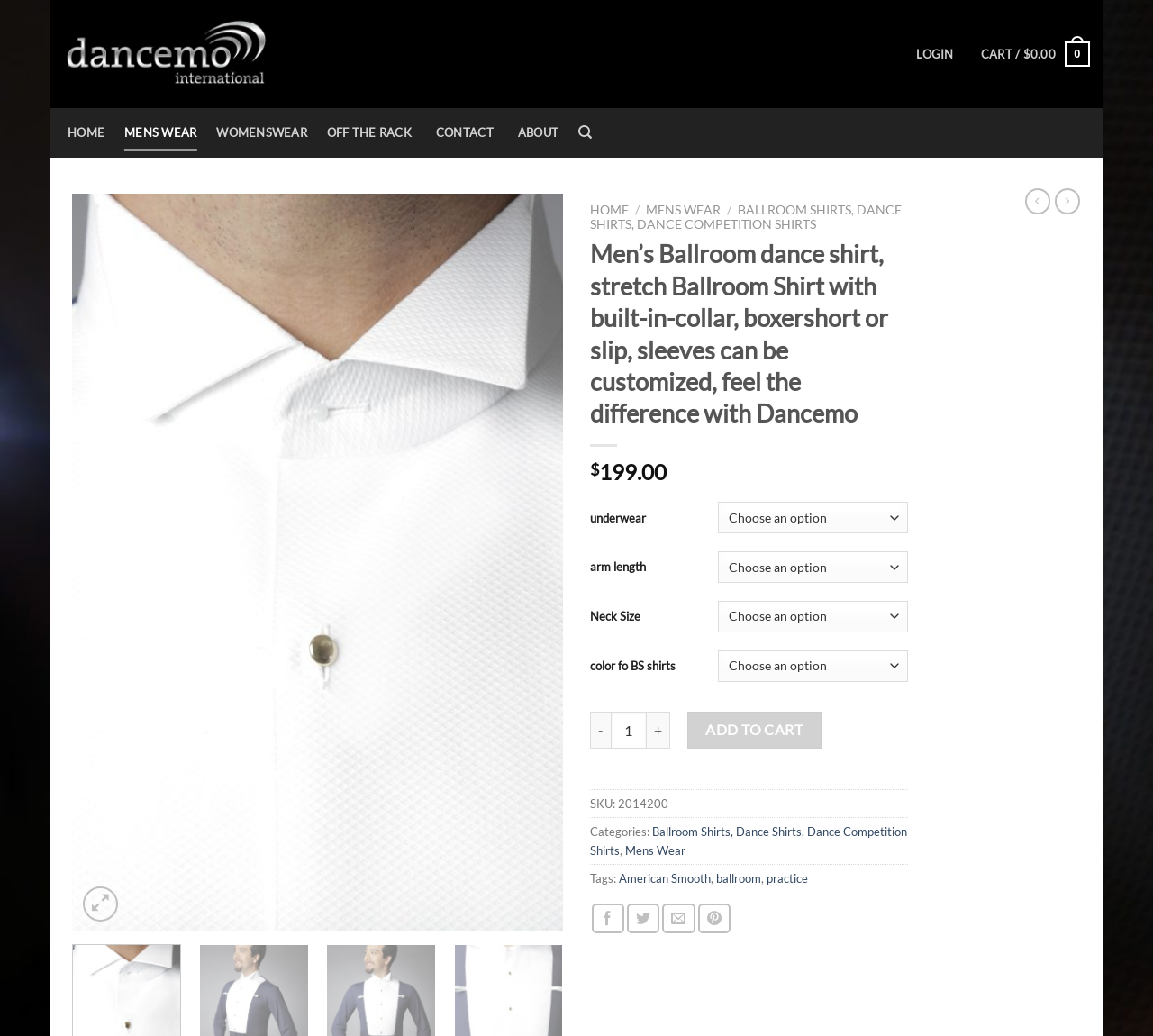Please determine the headline of the webpage and provide its content.

Men’s Ballroom dance shirt, stretch Ballroom Shirt with built-in-collar, boxershort or slip, sleeves can be customized, feel the difference with Dancemo